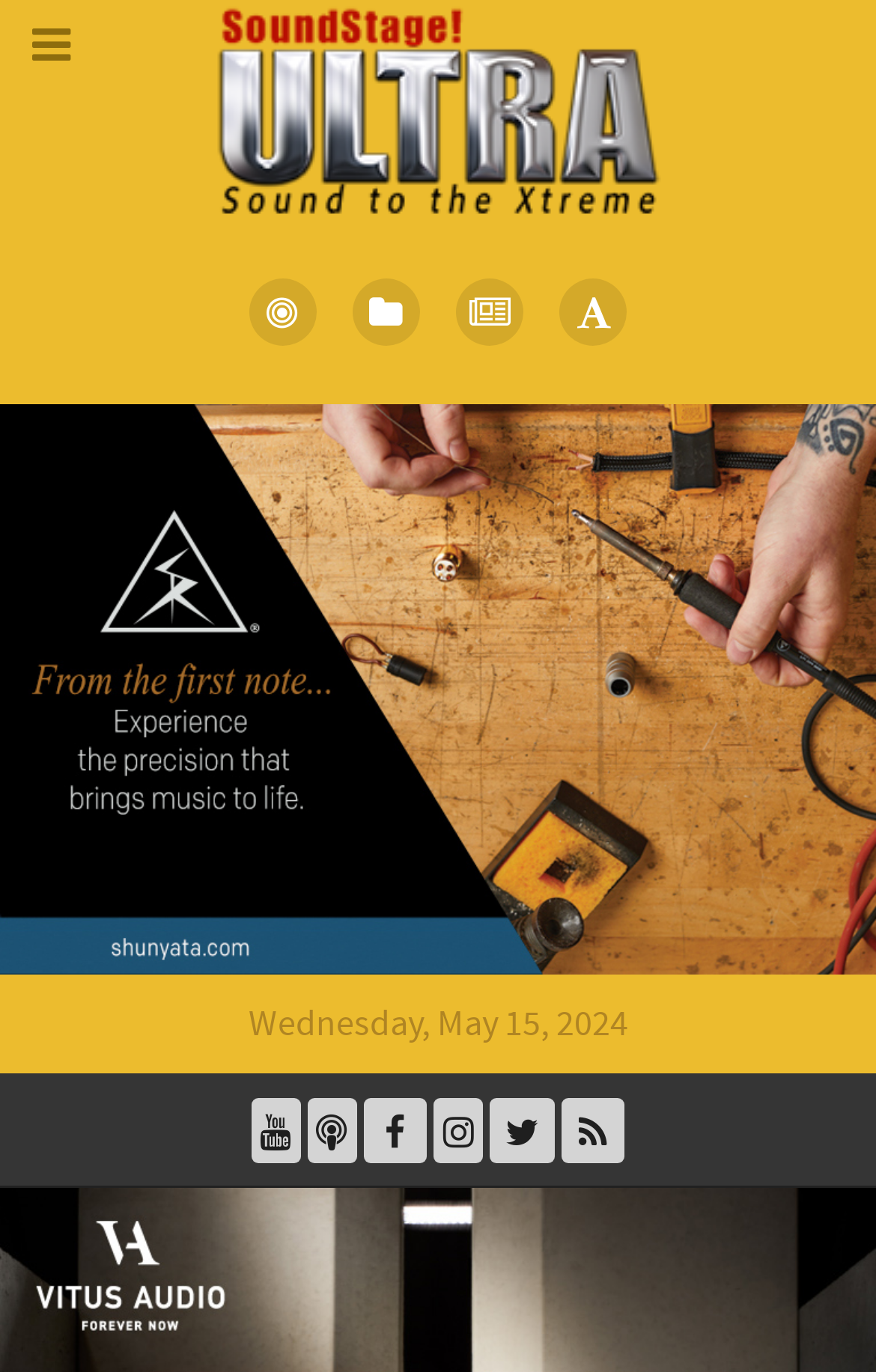Can you find and provide the main heading text of this webpage?

Gryphon Audio Designs Mirage Preamplifier and Colosseum Stereo Amplifier